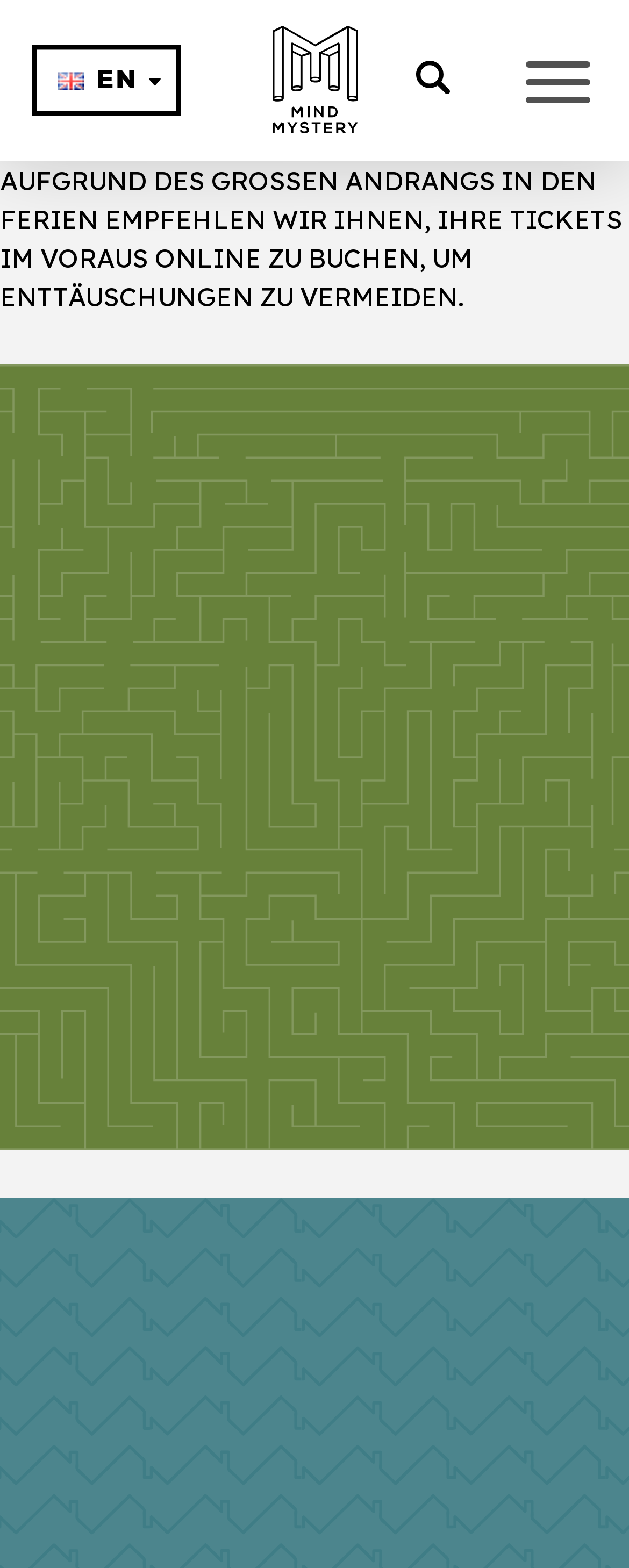Respond with a single word or phrase for the following question: 
What is the purpose of the map in the park?

To find attractions